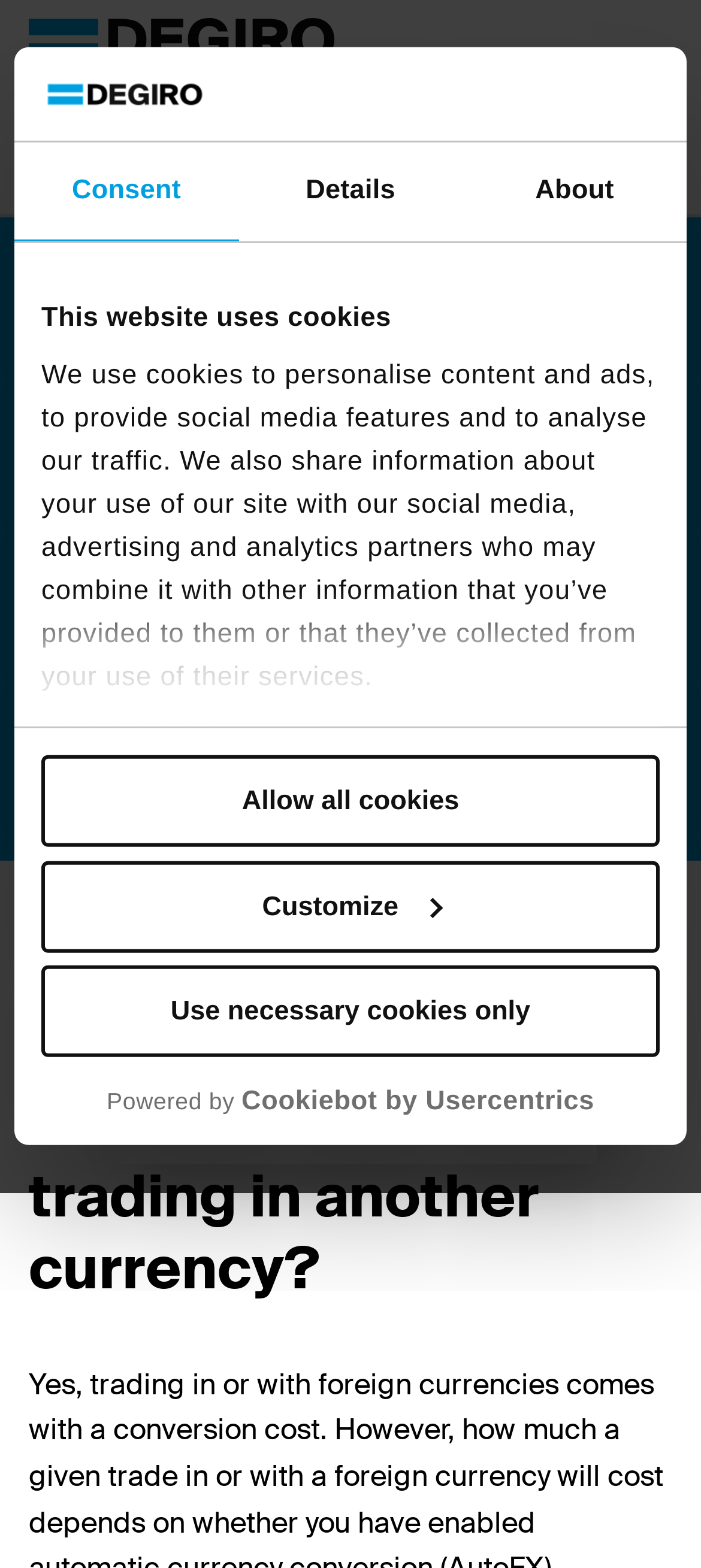Find the bounding box of the UI element described as follows: "Use necessary cookies only".

[0.059, 0.616, 0.941, 0.675]